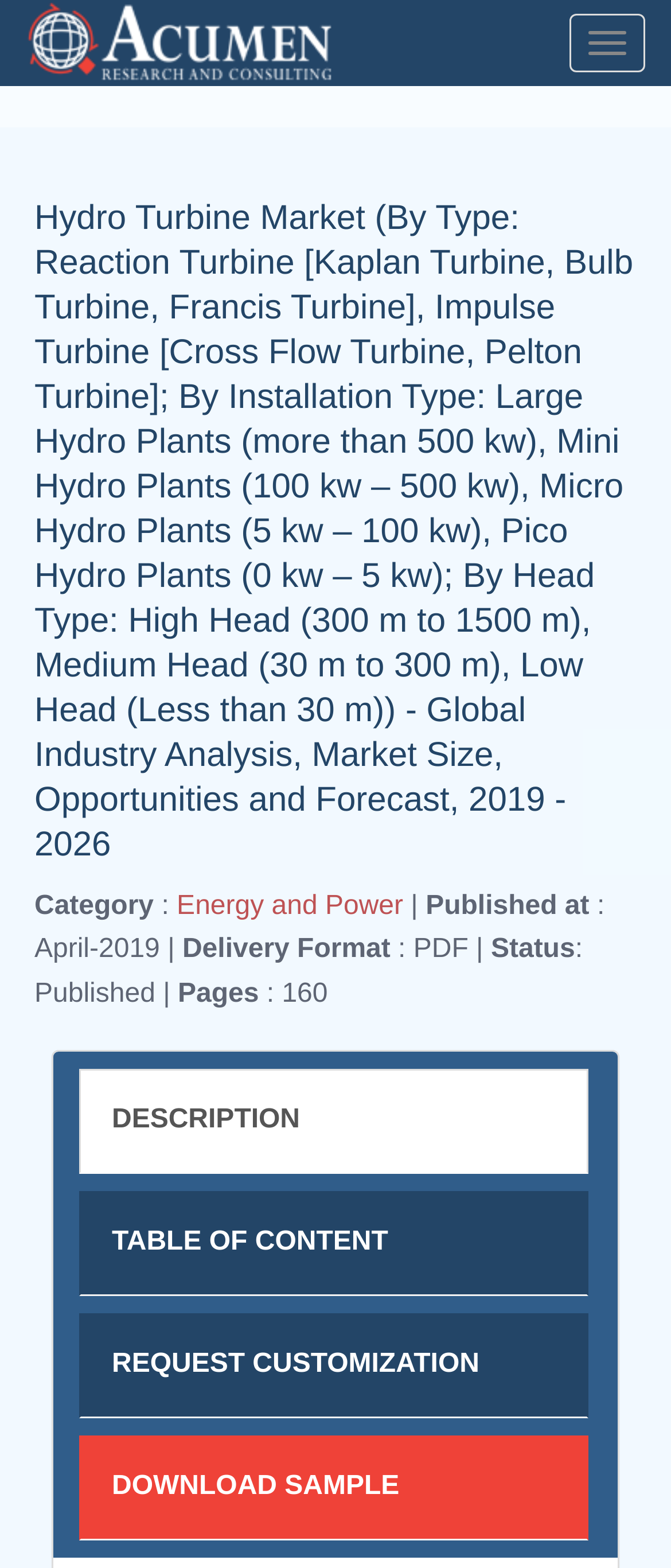Determine the bounding box coordinates for the area that needs to be clicked to fulfill this task: "View Hydro Turbine market description". The coordinates must be given as four float numbers between 0 and 1, i.e., [left, top, right, bottom].

[0.051, 0.125, 0.949, 0.553]